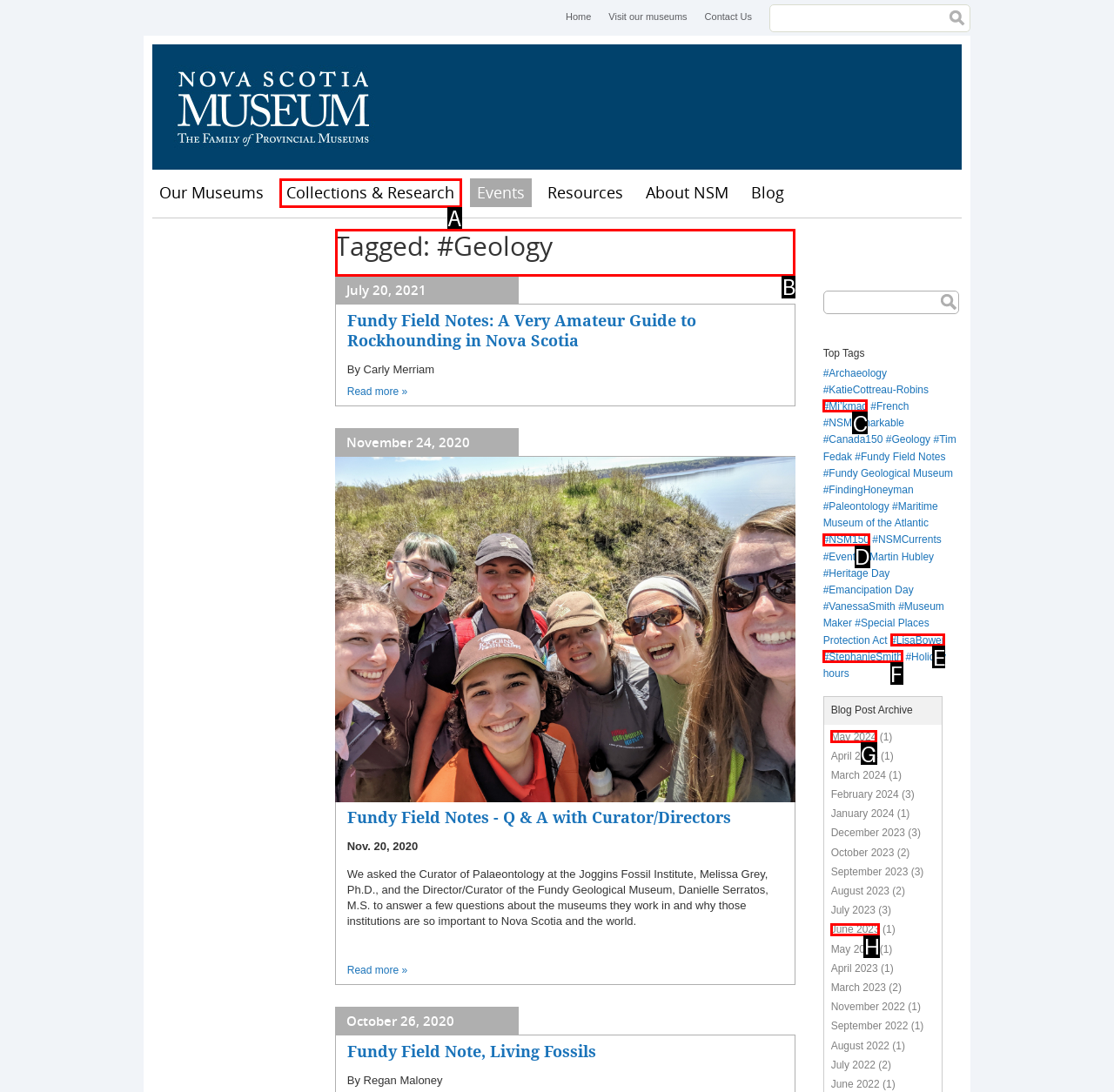Select the UI element that should be clicked to execute the following task: Explore the Geology section
Provide the letter of the correct choice from the given options.

B